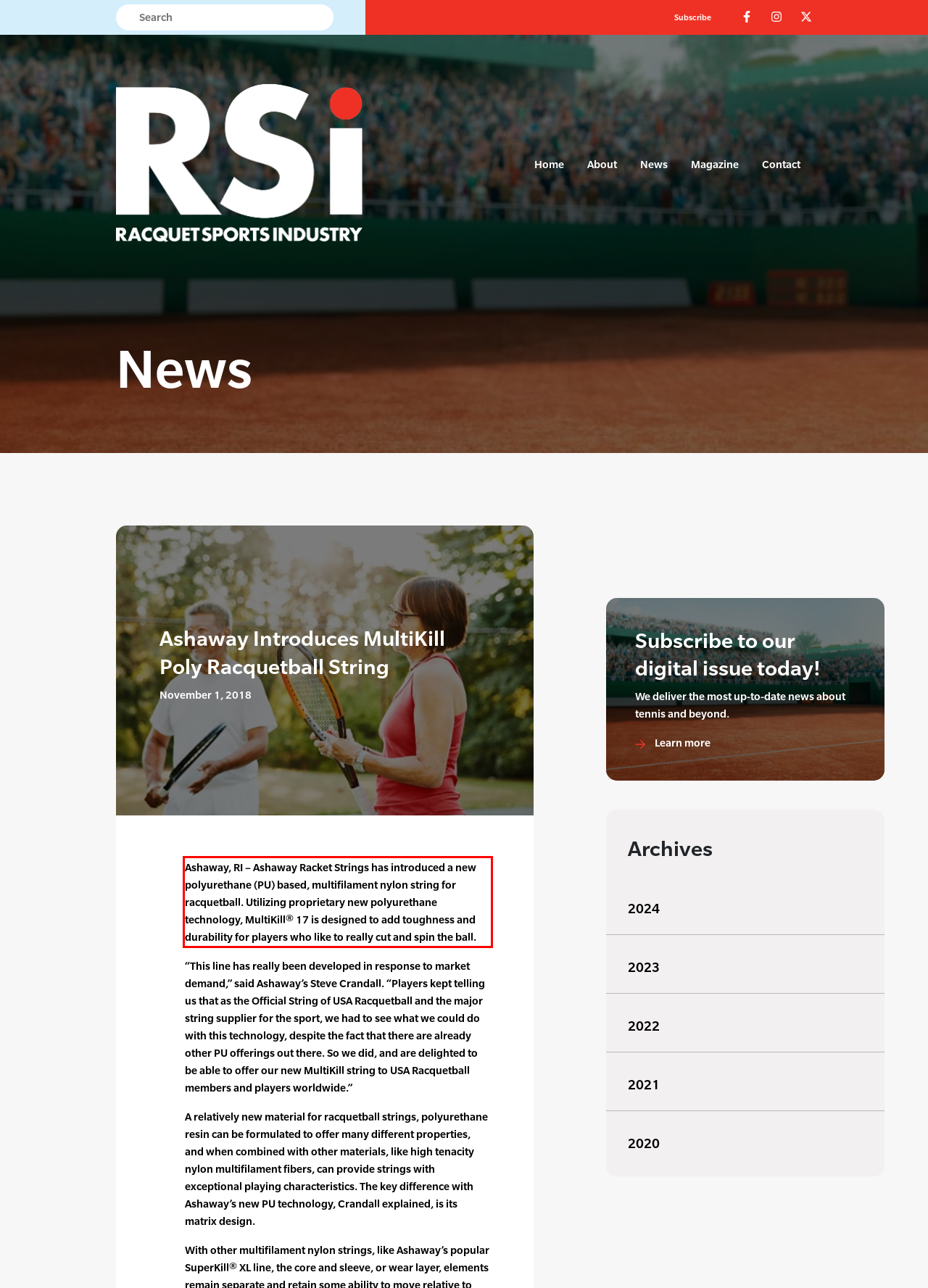Analyze the screenshot of the webpage that features a red bounding box and recognize the text content enclosed within this red bounding box.

Ashaway, RI – Ashaway Racket Strings has introduced a new polyurethane (PU) based, multifilament nylon string for racquetball. Utilizing proprietary new polyurethane technology, MultiKill® 17 is designed to add toughness and durability for players who like to really cut and spin the ball.